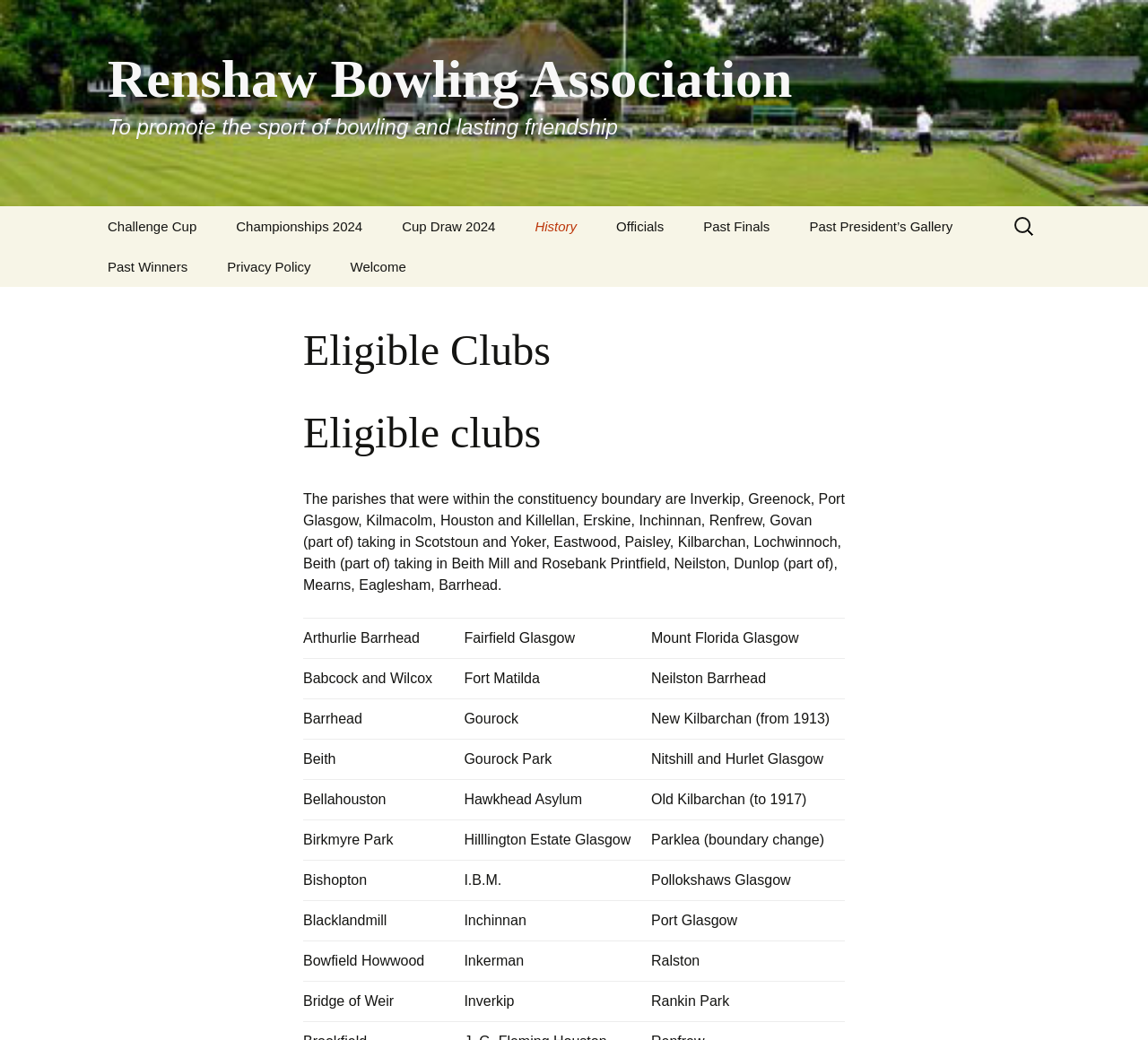What is the name of the championship listed first?
Please provide a single word or phrase as your answer based on the screenshot.

Challenge Cup